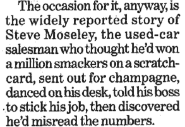What is the outcome of Steve Moseley's celebration?
Please provide a single word or phrase as your answer based on the screenshot.

He realizes his mistake